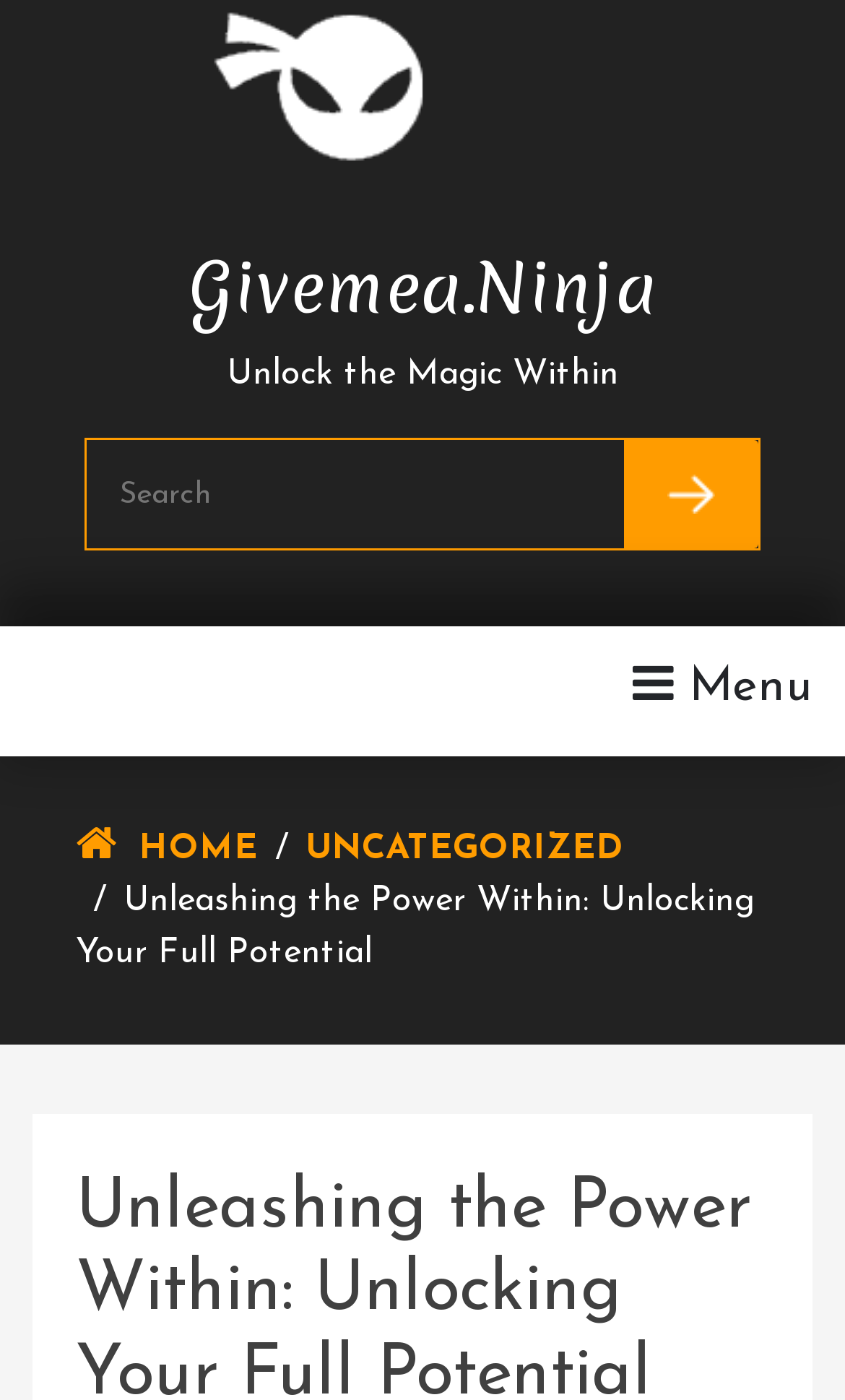Find the bounding box coordinates for the HTML element described as: "title="Search"". The coordinates should consist of four float values between 0 and 1, i.e., [left, top, right, bottom].

[0.738, 0.314, 0.897, 0.392]